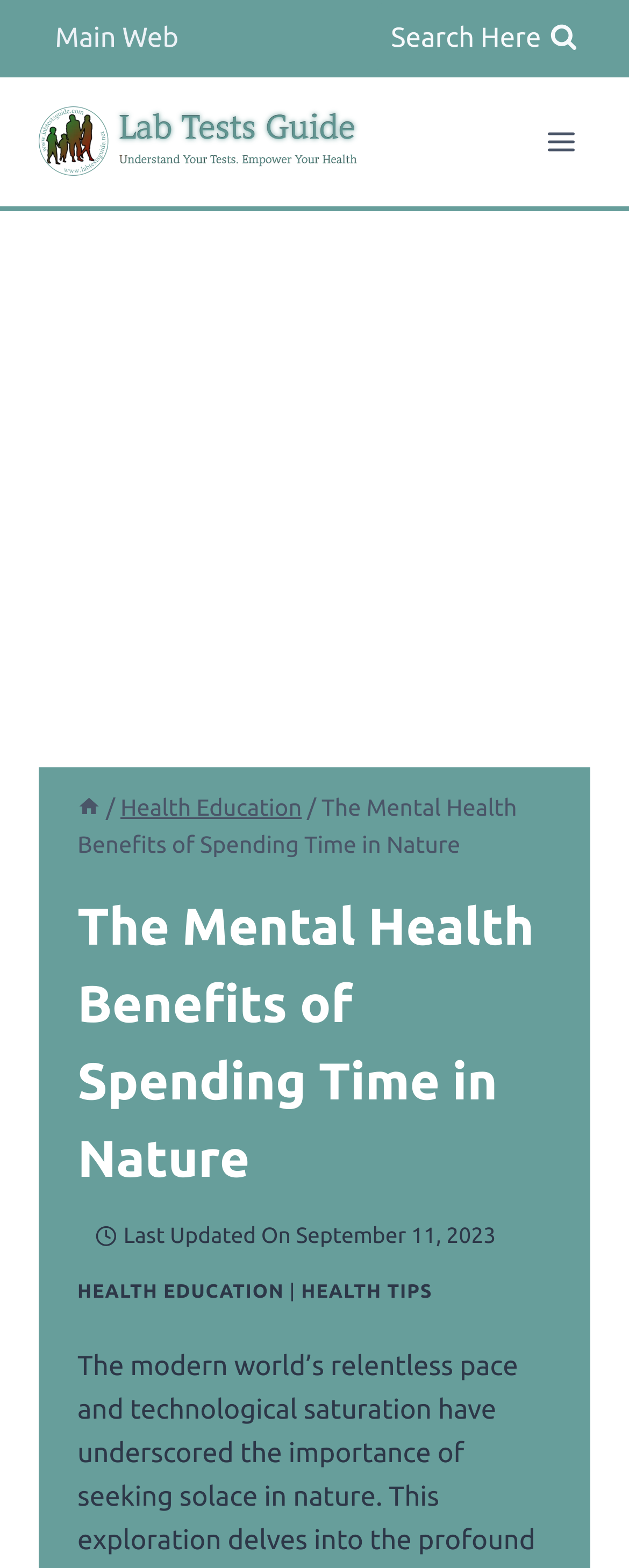Based on the element description, predict the bounding box coordinates (top-left x, top-left y, bottom-right x, bottom-right y) for the UI element in the screenshot: Search Here Search

[0.6, 0.002, 0.938, 0.047]